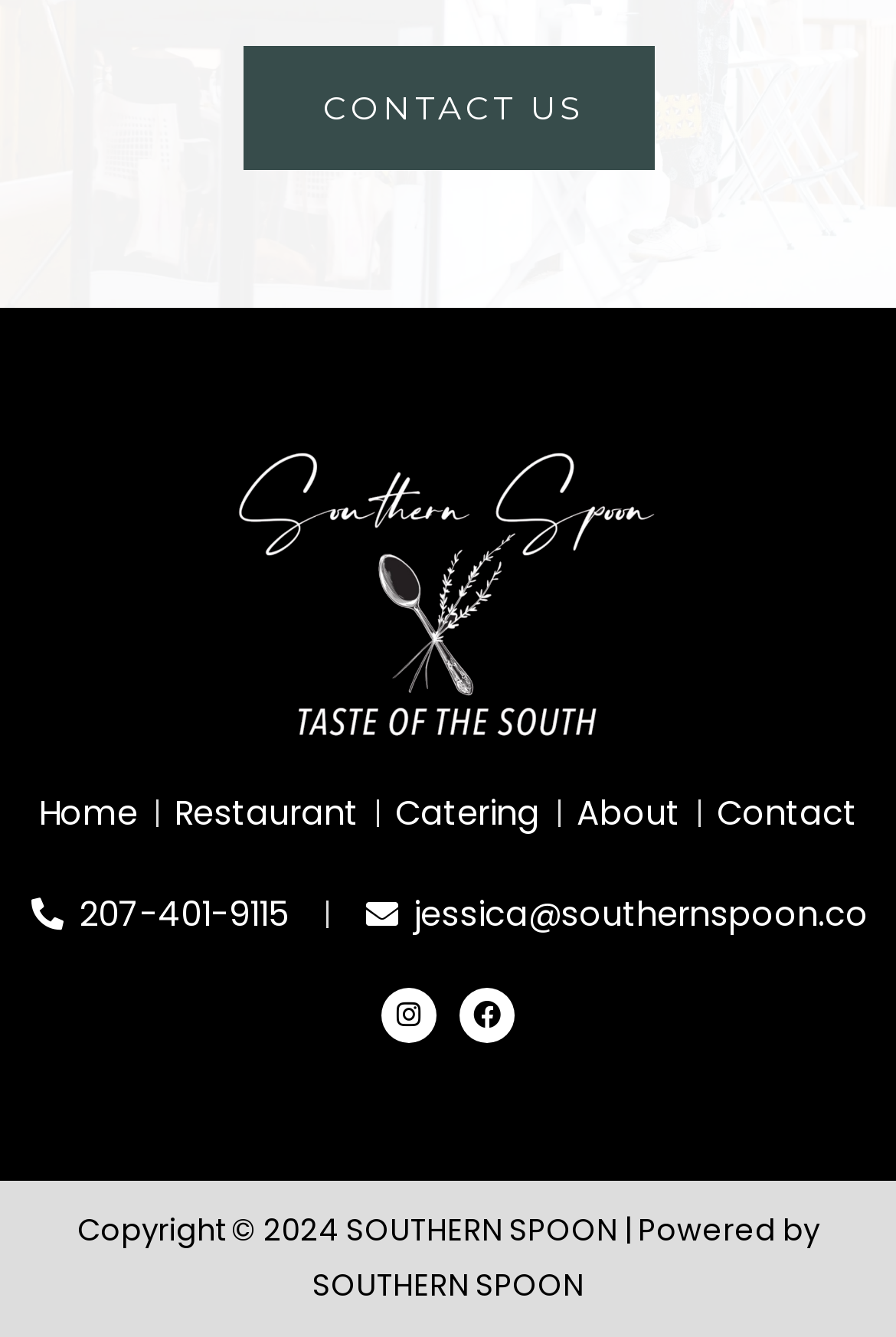Please mark the bounding box coordinates of the area that should be clicked to carry out the instruction: "visit home page".

[0.044, 0.587, 0.154, 0.629]